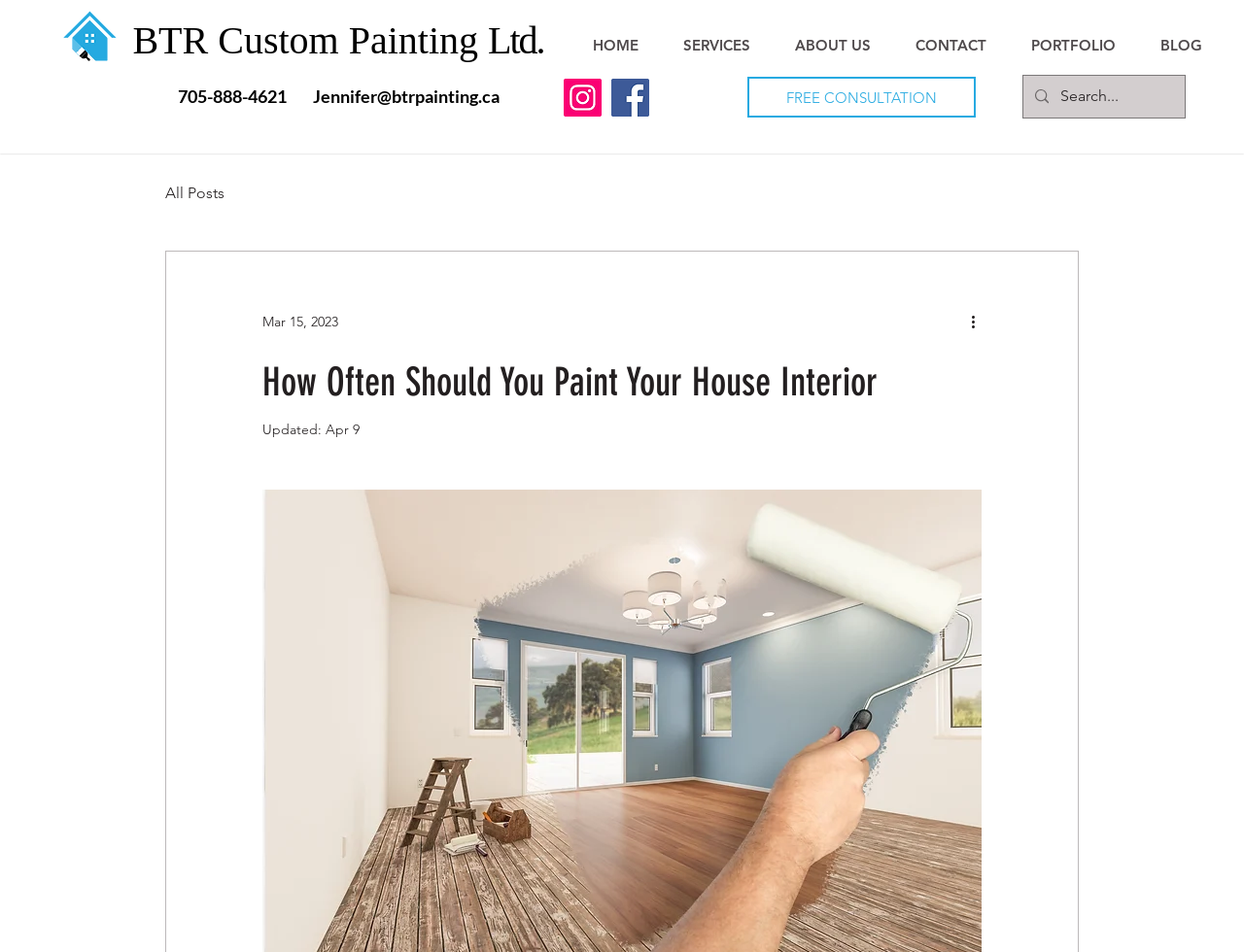Identify the bounding box coordinates of the section to be clicked to complete the task described by the following instruction: "Click on Home". The coordinates should be four float numbers between 0 and 1, formatted as [left, top, right, bottom].

None